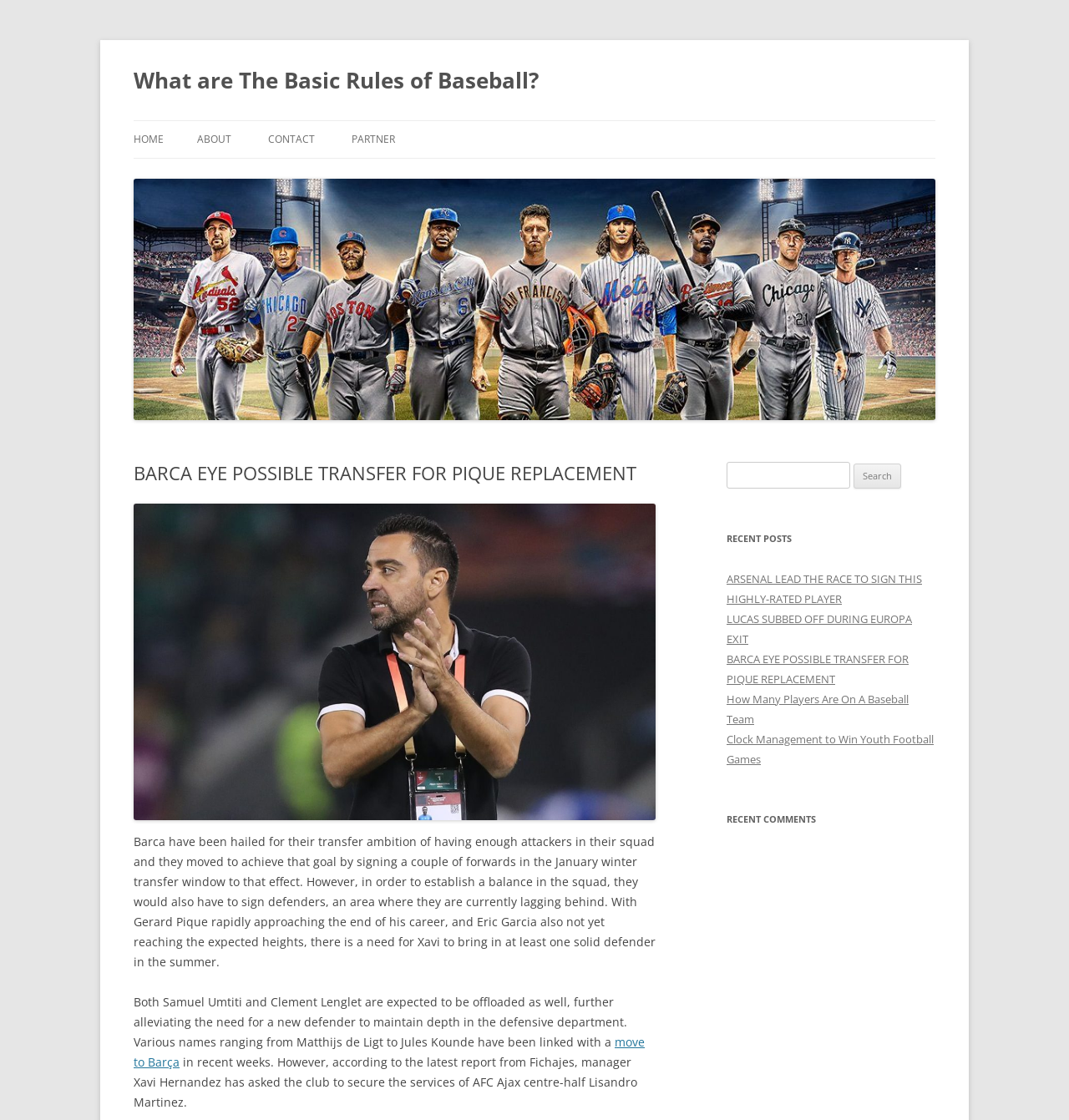Could you find the bounding box coordinates of the clickable area to complete this instruction: "Read 'BARCA EYE POSSIBLE TRANSFER FOR PIQUE REPLACEMENT'"?

[0.125, 0.412, 0.613, 0.432]